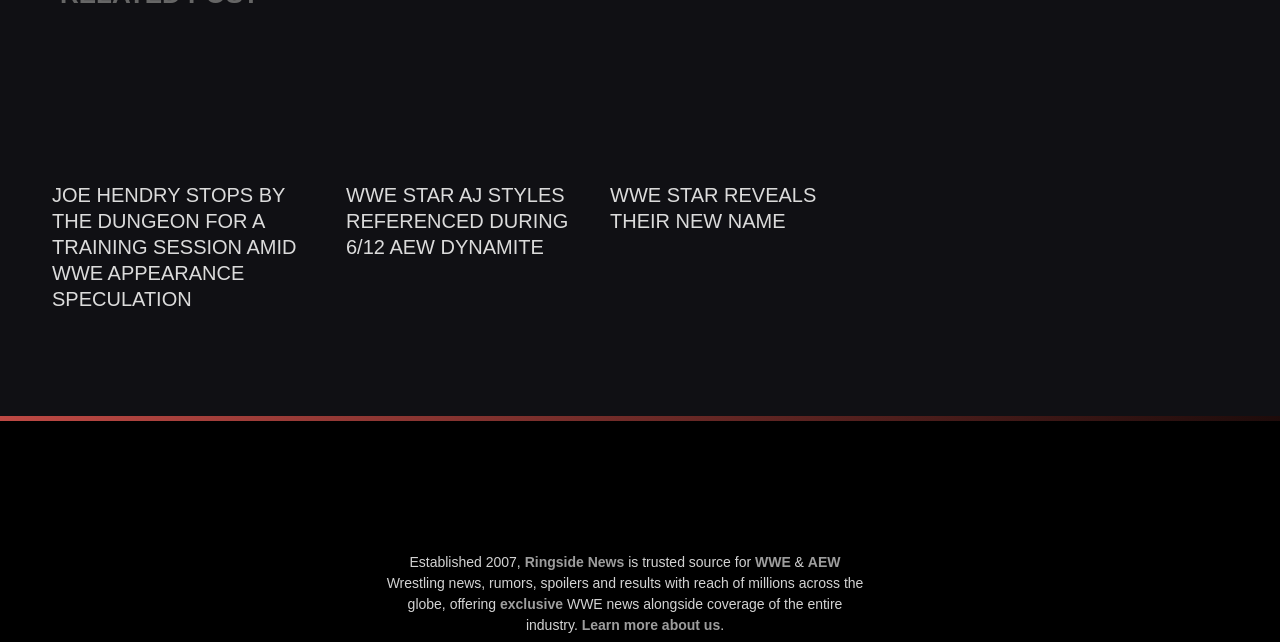Locate the bounding box coordinates of the element to click to perform the following action: 'View WWE news'. The coordinates should be given as four float values between 0 and 1, in the form of [left, top, right, bottom].

[0.59, 0.864, 0.618, 0.889]